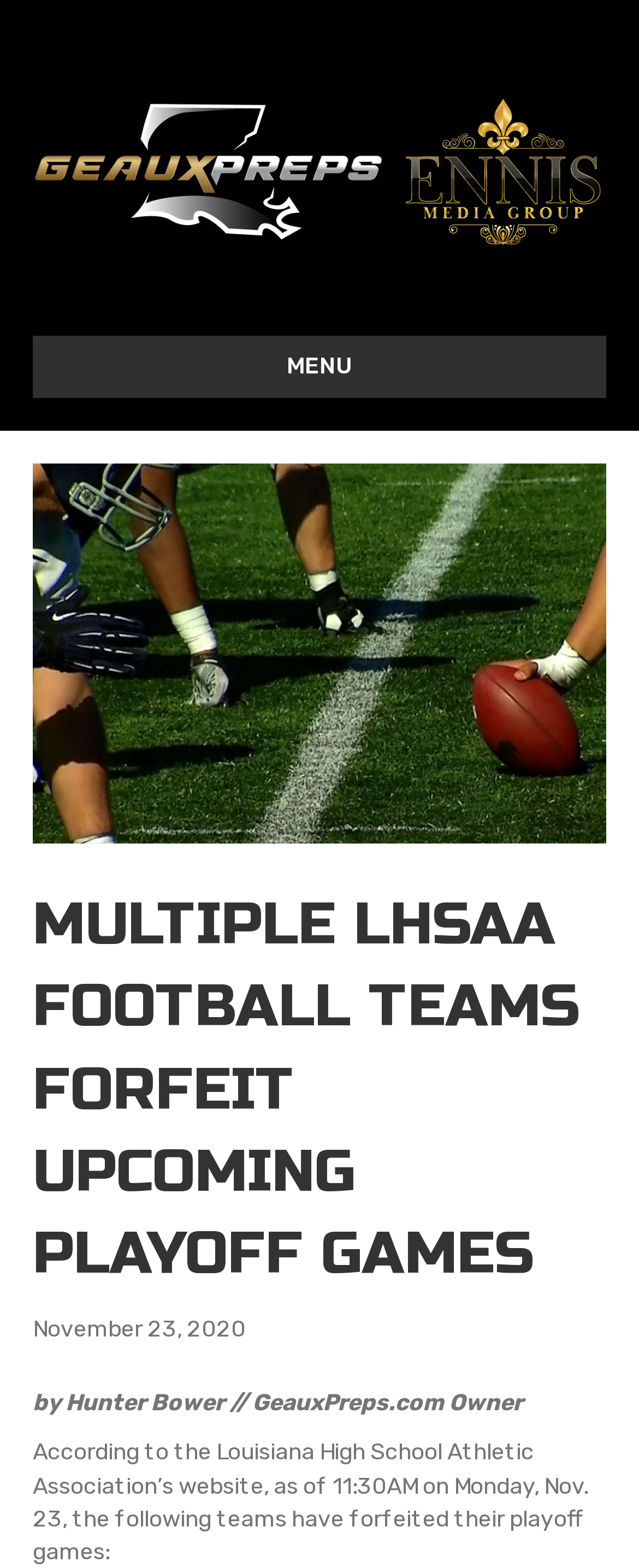What is the name of the website?
Look at the image and answer the question using a single word or phrase.

GeauxPreps